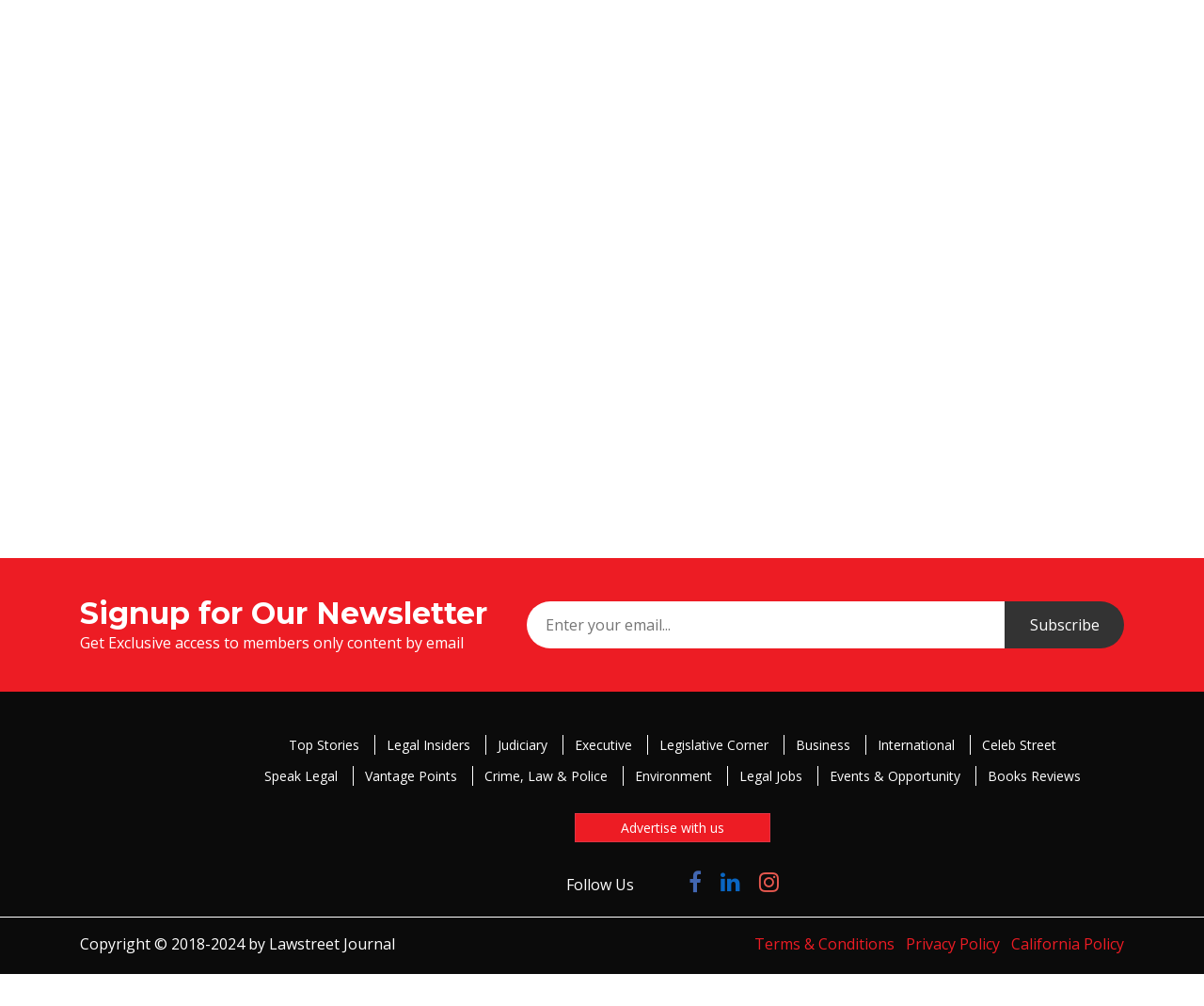Given the element description: "Terms & Conditions", predict the bounding box coordinates of this UI element. The coordinates must be four float numbers between 0 and 1, given as [left, top, right, bottom].

[0.627, 0.928, 0.743, 0.949]